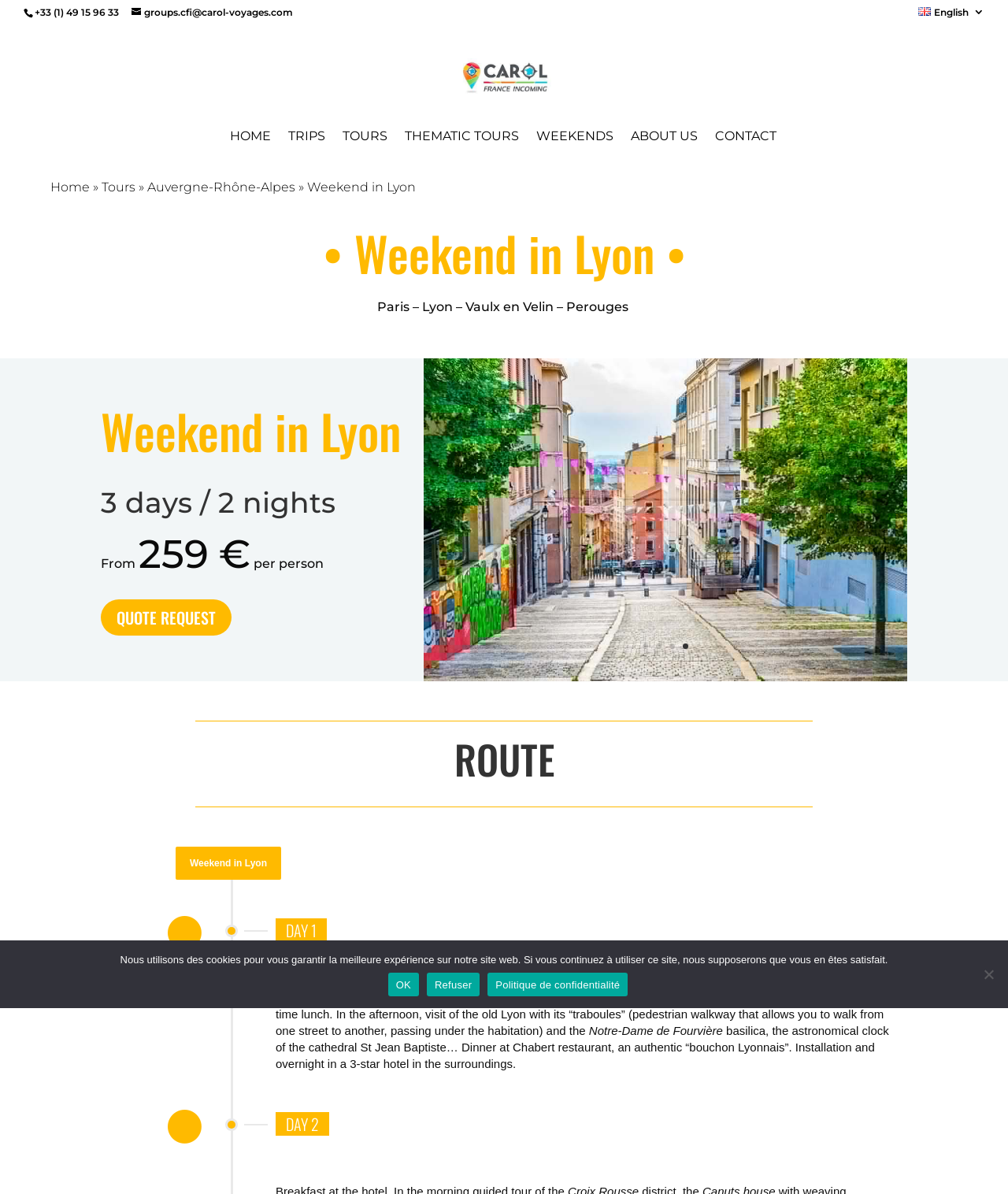What is the name of the basilica visited on the first day?
Using the picture, provide a one-word or short phrase answer.

Notre-Dame de Fourvière